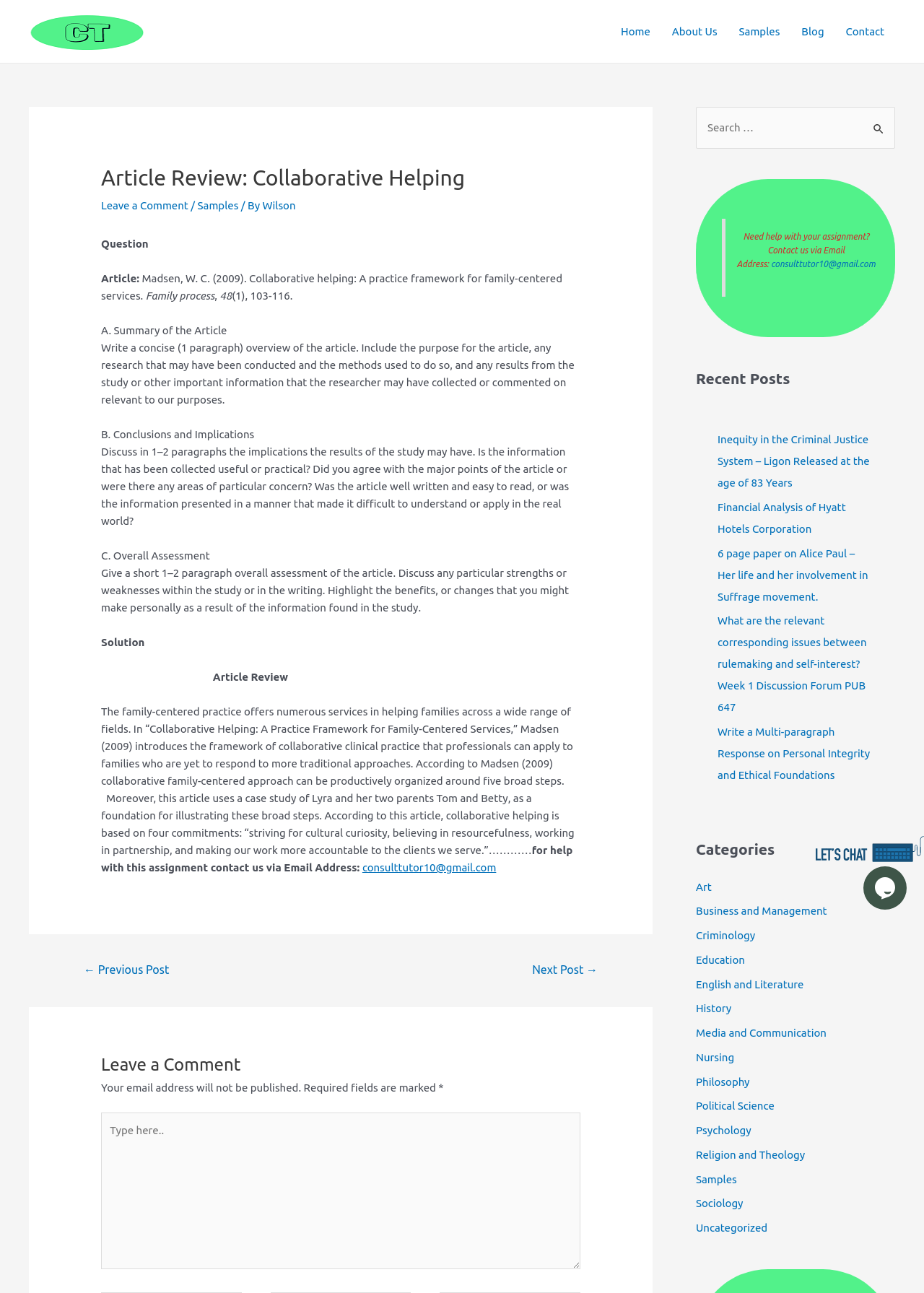Find the bounding box coordinates for the area that should be clicked to accomplish the instruction: "Type in the search box".

[0.753, 0.083, 0.969, 0.115]